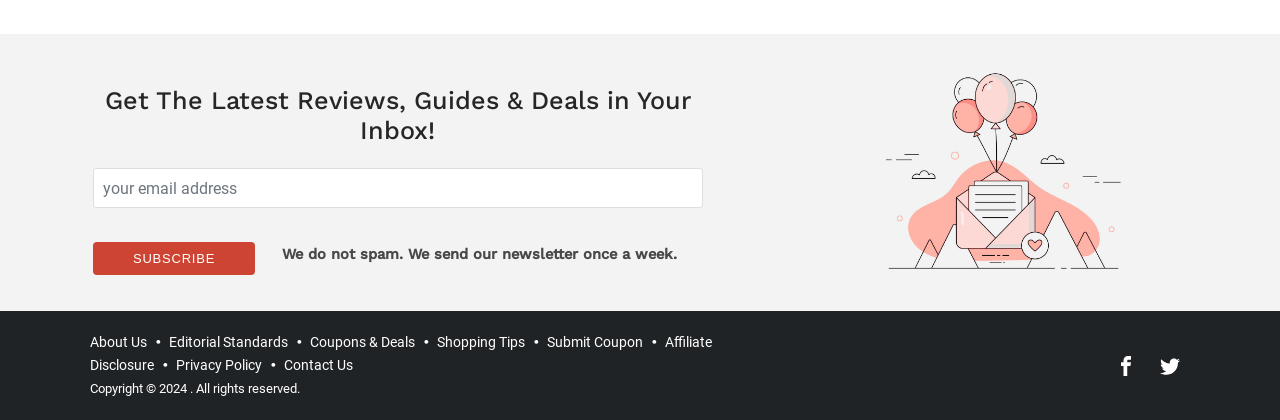Extract the bounding box coordinates for the UI element described as: "Coupons & Deals".

[0.242, 0.794, 0.324, 0.832]